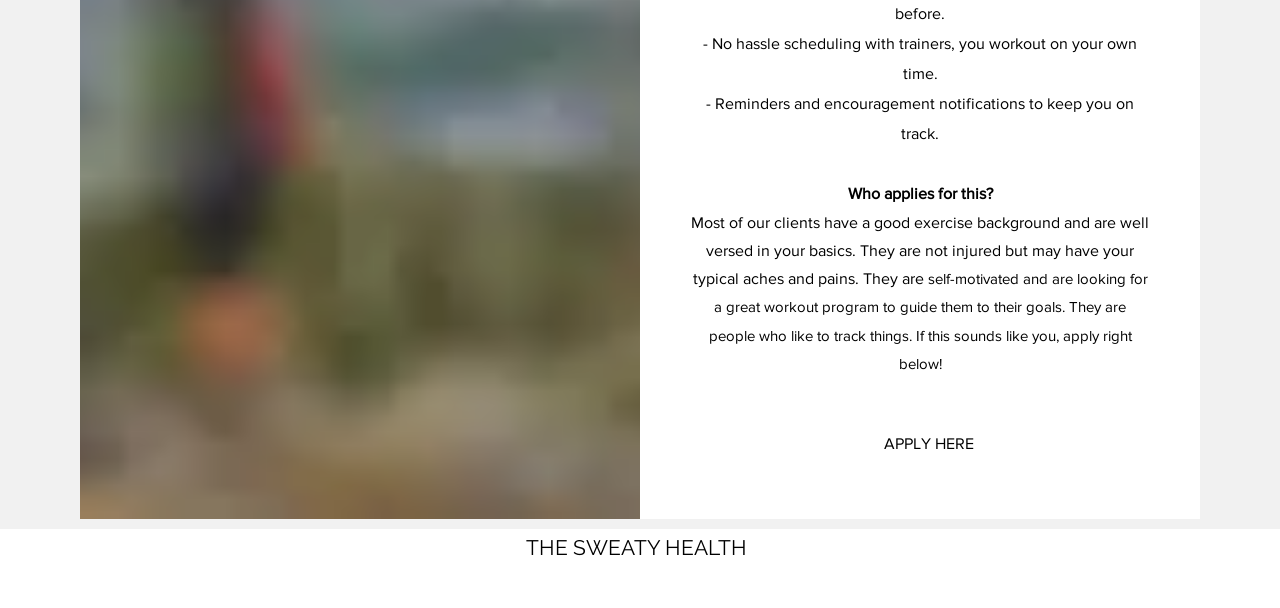What kind of clients does the program cater to?
Using the information presented in the image, please offer a detailed response to the question.

The webpage describes the typical clients as self-motivated individuals who have a good exercise background, are well-versed in the basics, and are looking for a great workout program to guide them to their goals.